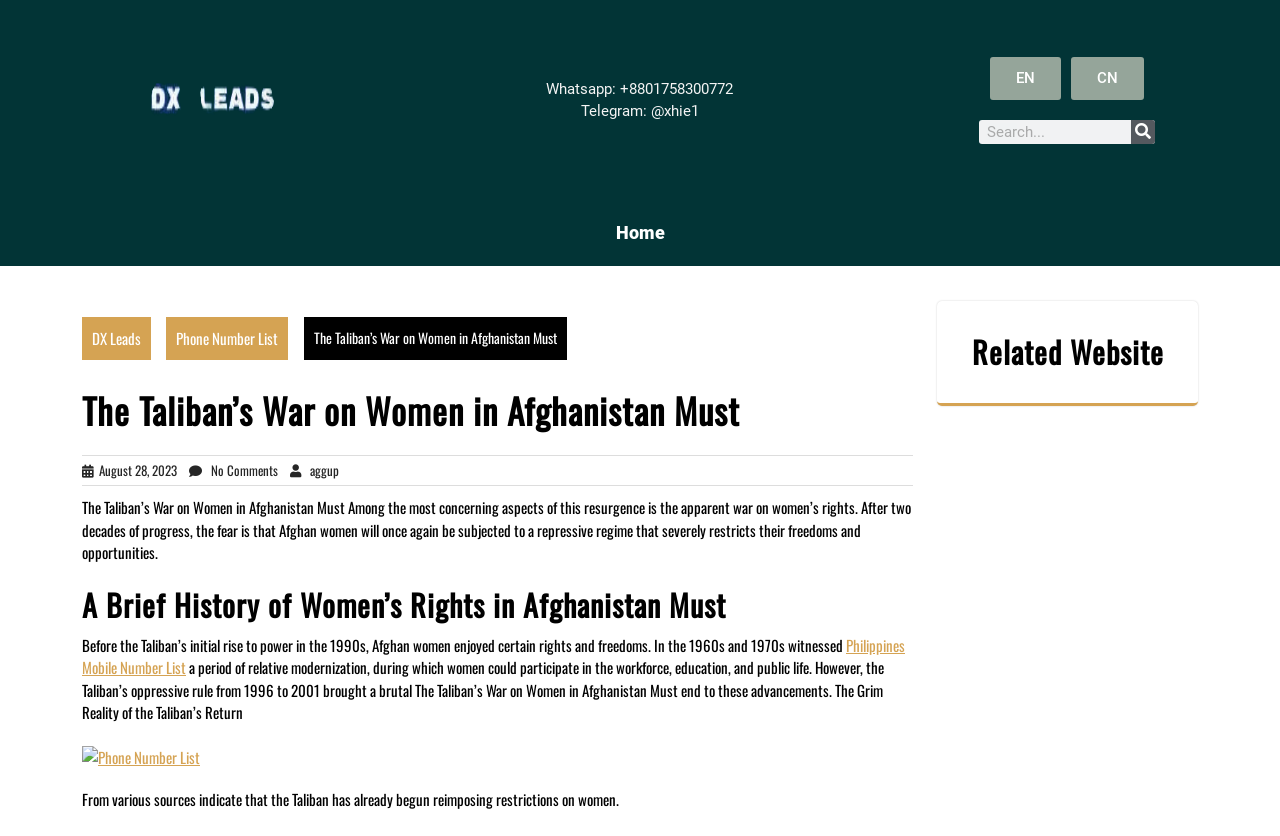Determine the heading of the webpage and extract its text content.

The Taliban’s War on Women in Afghanistan Must